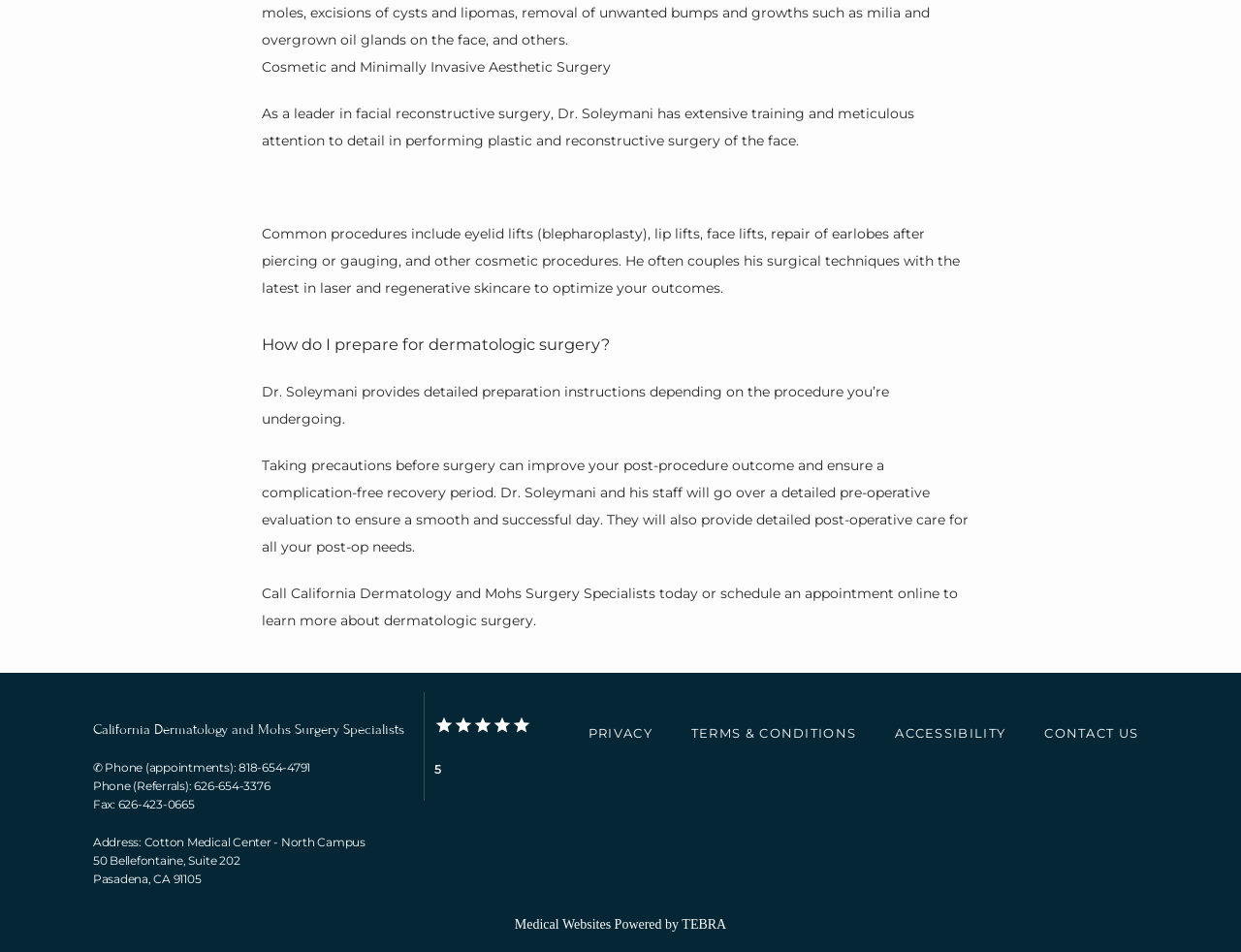Provide the bounding box coordinates for the UI element that is described by this text: "Accessibility". The coordinates should be in the form of four float numbers between 0 and 1: [left, top, right, bottom].

[0.721, 0.762, 0.81, 0.778]